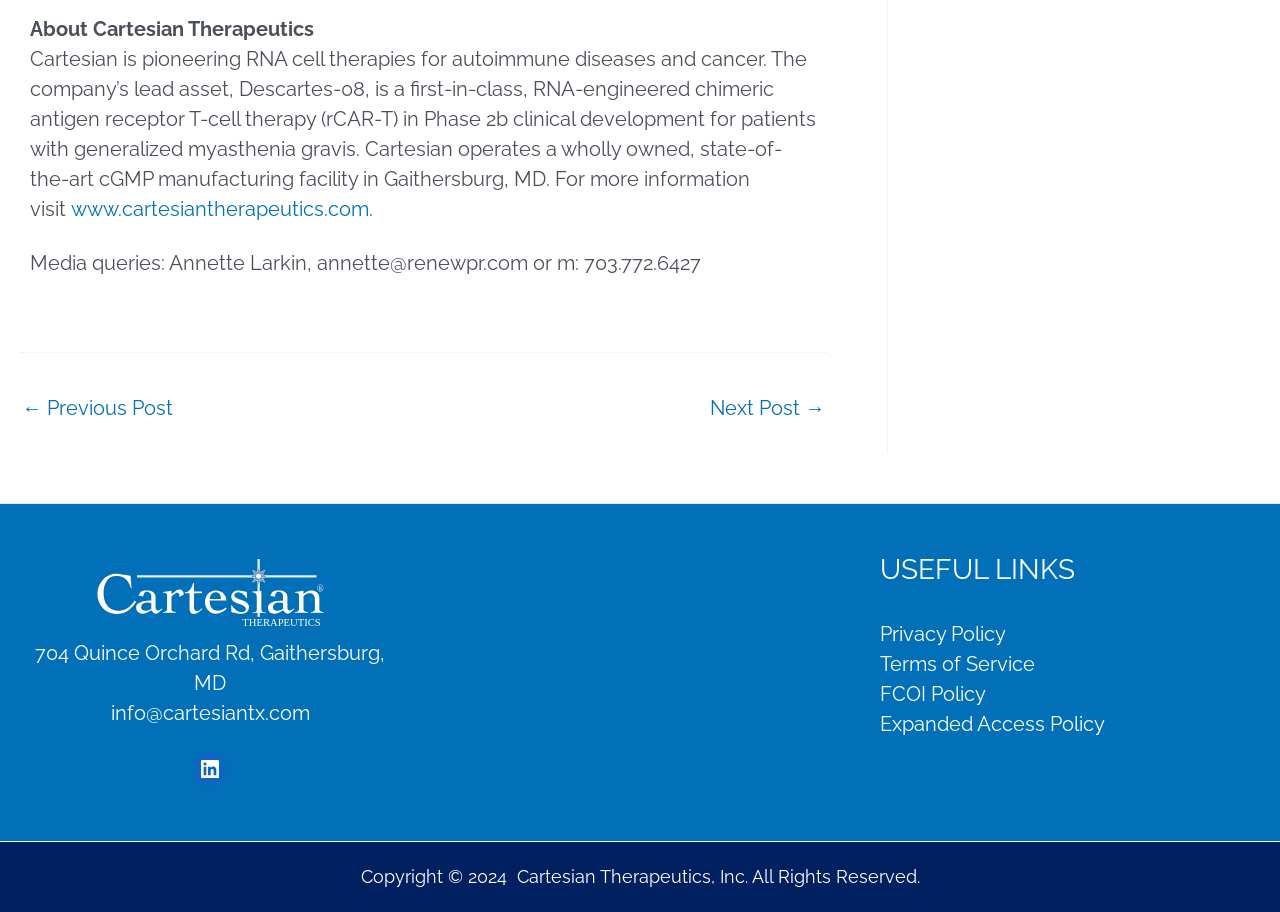Give a one-word or short phrase answer to the question: 
What is the address of Cartesian Therapeutics' manufacturing facility?

704 Quince Orchard Rd, Gaithersburg, MD